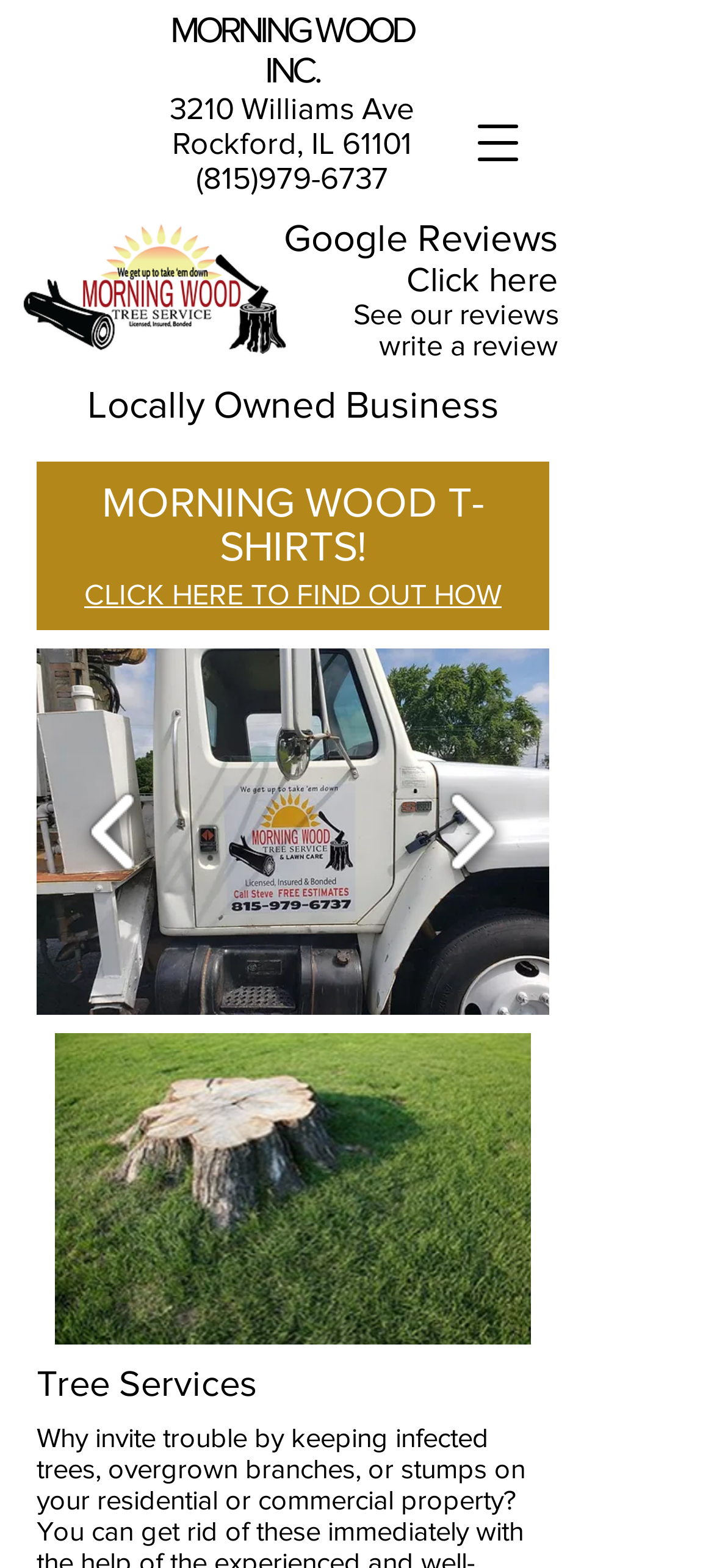Elaborate on the webpage's design and content in a detailed caption.

The webpage is for Morning Wood Tree Service, a company providing tree services and lawn care in the Rockford, IL area. At the top left, there is a navigation menu button. Next to it, on the top left, is the company's logo, an image of "MorningWood Vector-01.png". 

Below the logo, there are three headings in a row, displaying the company's name, address, and phone number. The phone number is also a clickable link. 

To the right of these headings, there are three more headings, one below the other, with links to Google Reviews, a "Click here" button, and a "See our reviews" section. 

Further down, on the left side, there is a heading that reads "Locally Owned Business". Below this, there is a slideshow gallery with two arrow buttons, one on the left and one on the right, to navigate through the slides. The gallery also contains a link to "Contact Us" with an image. 

On the right side of the slideshow gallery, there is a heading that reads "Tree Services". Below this, there is an image, and further down, there is a heading that promotes Morning Wood T-shirts with a link to find out more.